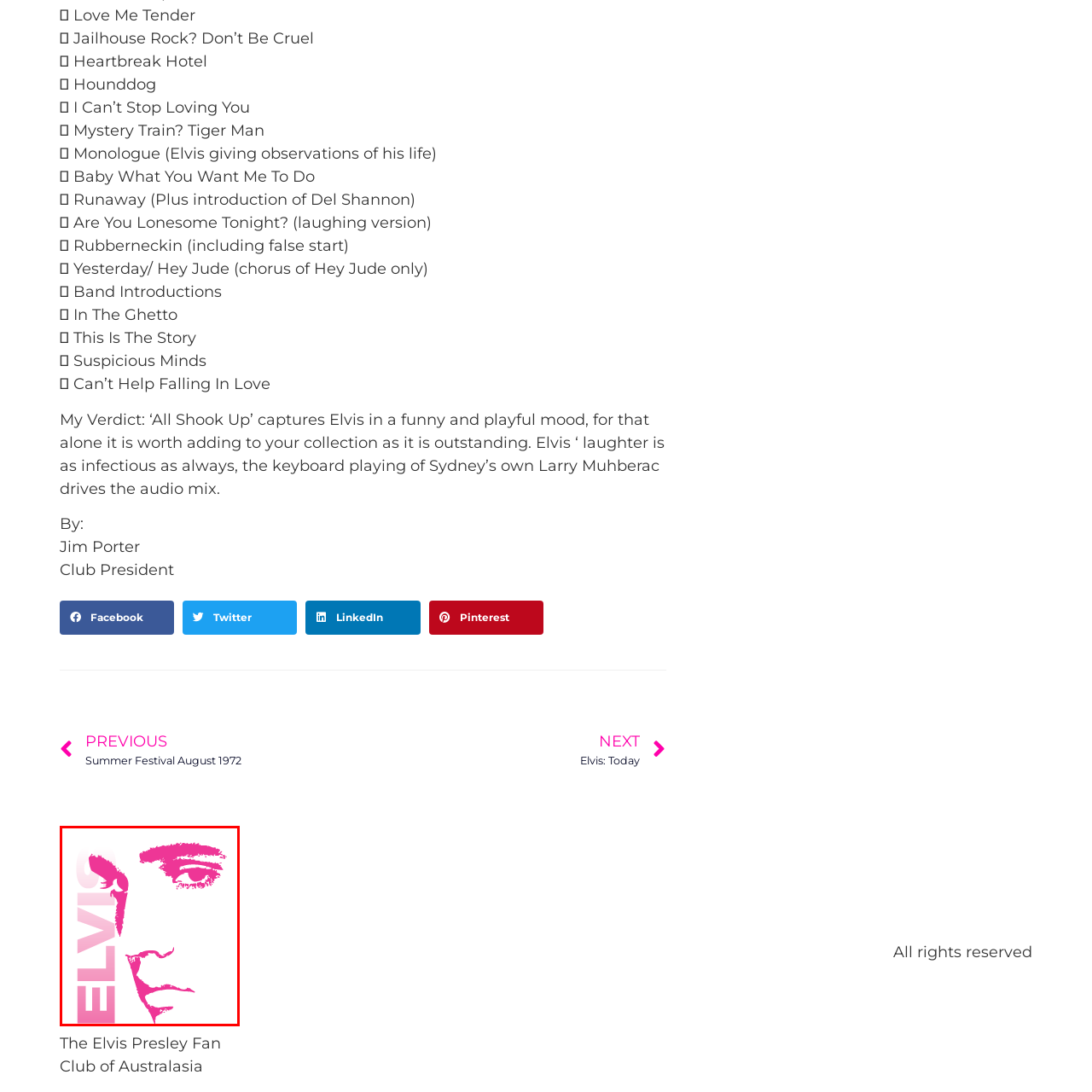Describe the contents of the image that is surrounded by the red box in a detailed manner.

The image features a stylized, graphic representation of Elvis Presley, showcasing his iconic features in a vibrant pink color palette. Next to his face, the name "ELVIS" is prominently displayed, emphasizing his legendary status in music history. This visual design captures the essence of Presley’s unique persona, blending modern artistic flair with classic rock and roll culture. The image is likely associated with his fan club, as indicated by its presence on the "Elvis Club" webpage, dedicated to preserving and celebrating the legacy of the King of Rock and Roll.